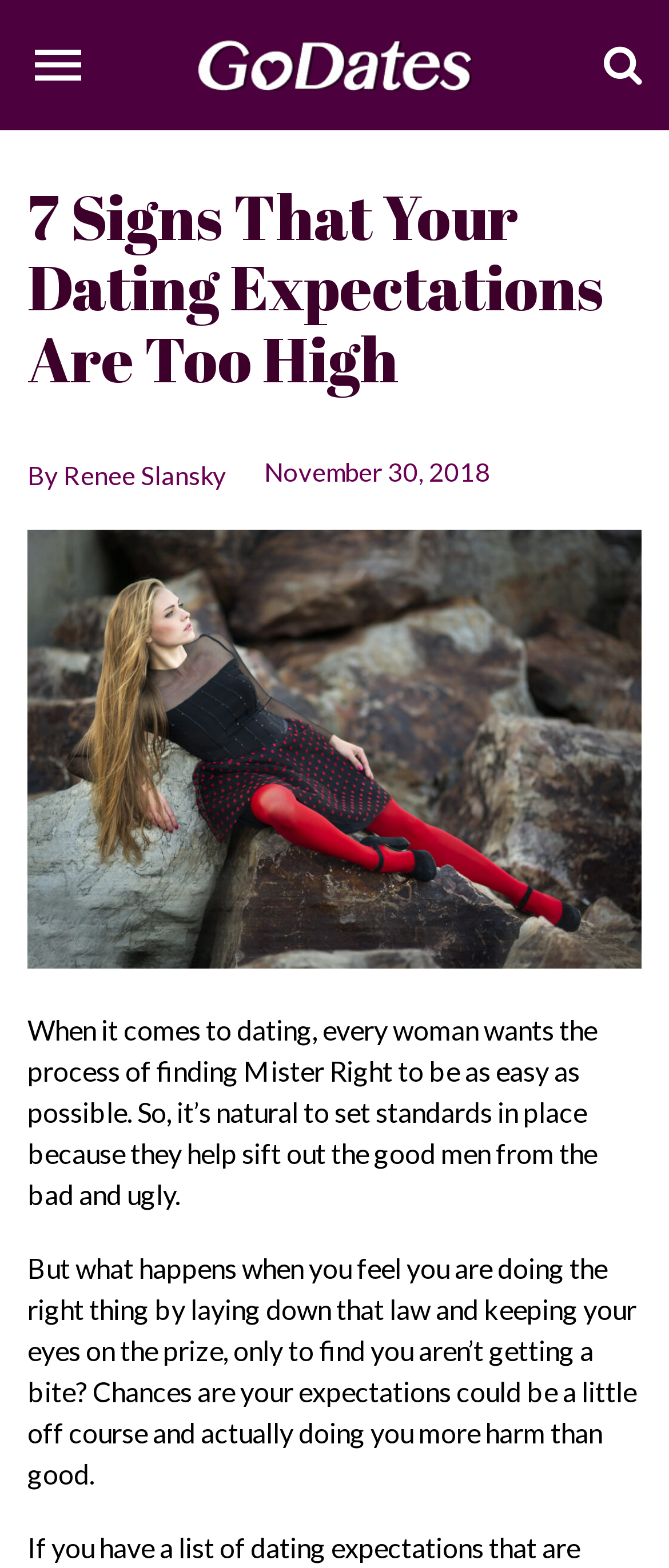Answer this question using a single word or a brief phrase:
What is the date of the article?

November 30, 2018